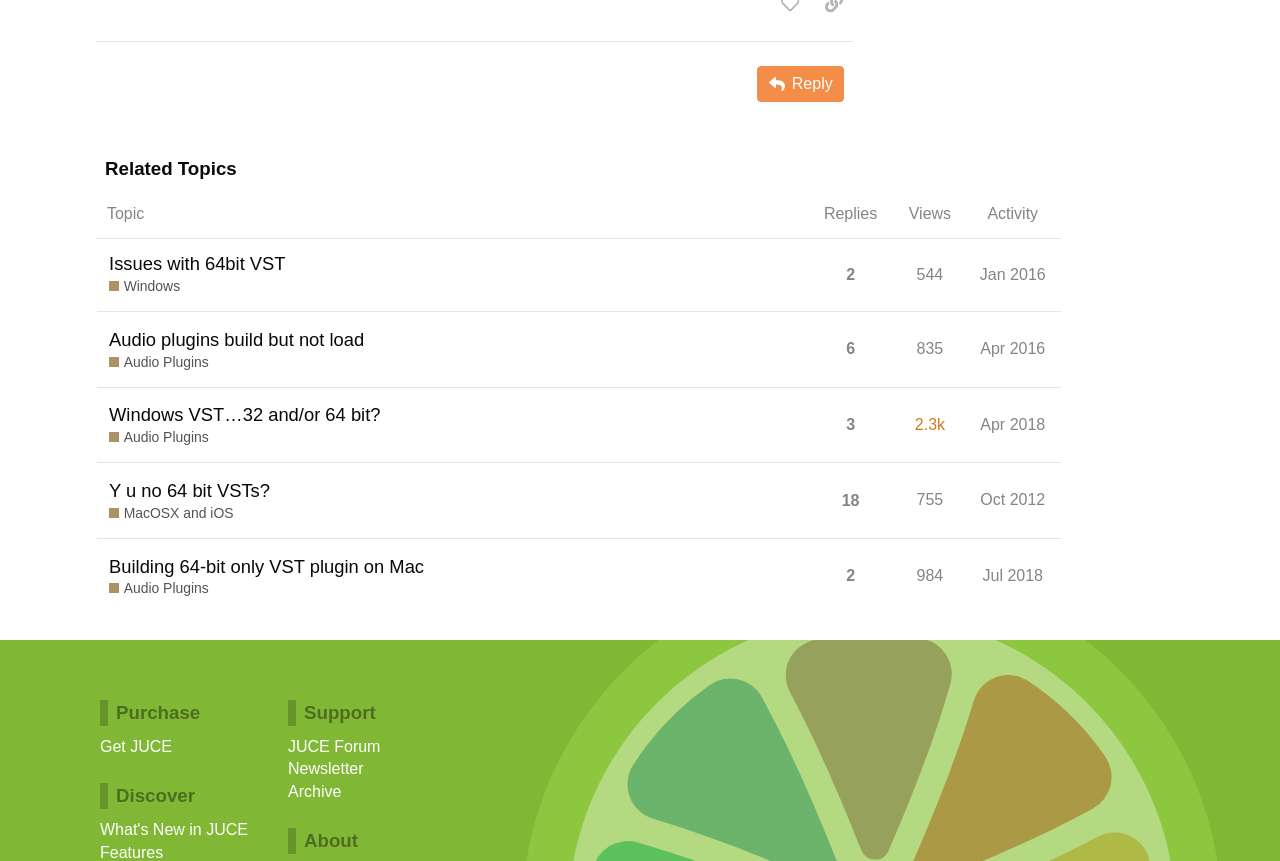Locate the bounding box of the UI element described by: "Rationalinsurgent.com" in the given webpage screenshot.

None